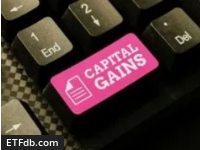Respond with a single word or phrase to the following question: What is the purpose of the platform indicated by the watermark?

financial insights and tools